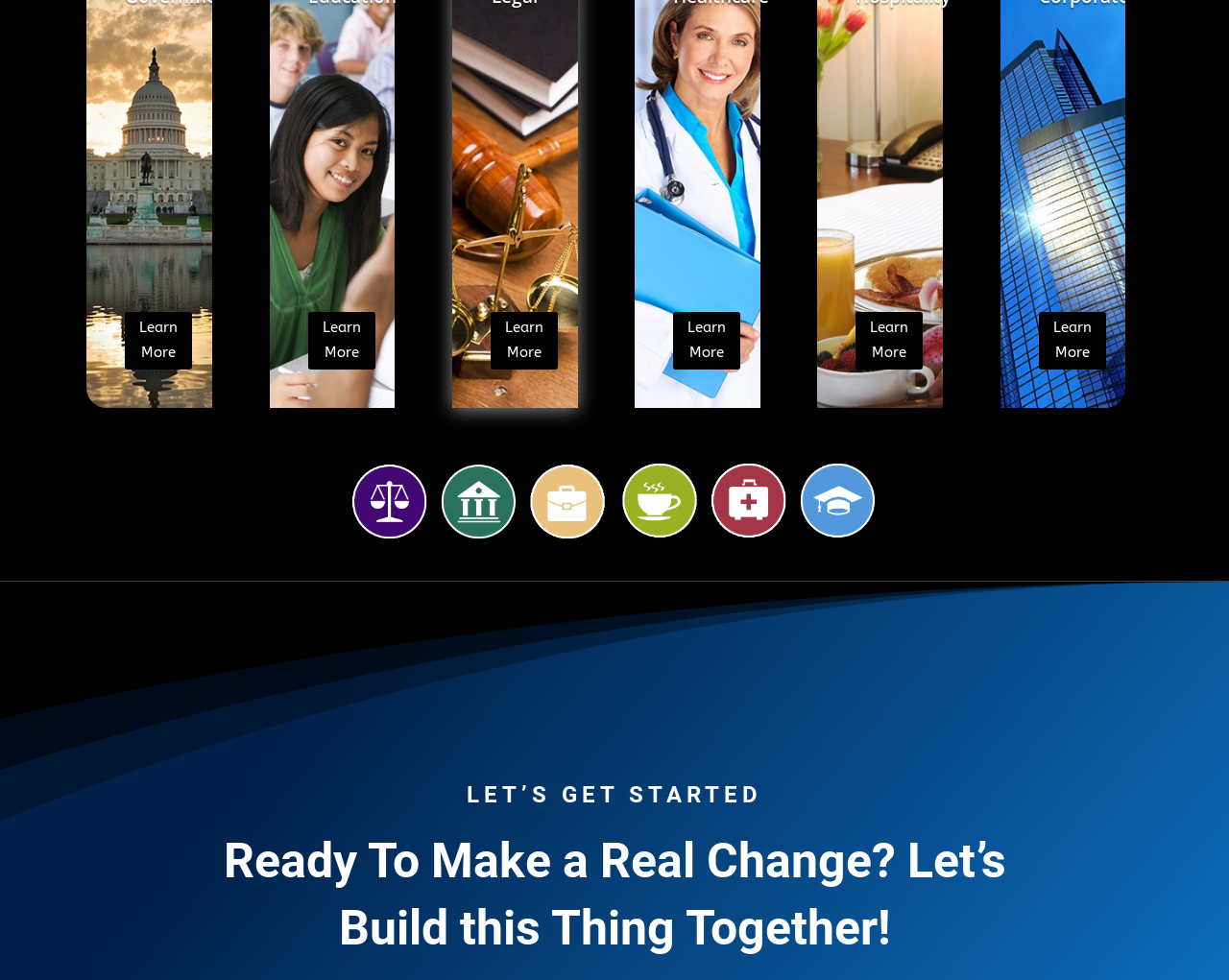Provide your answer to the question using just one word or phrase: What is the purpose of the 'Learn More' links?

To provide additional information